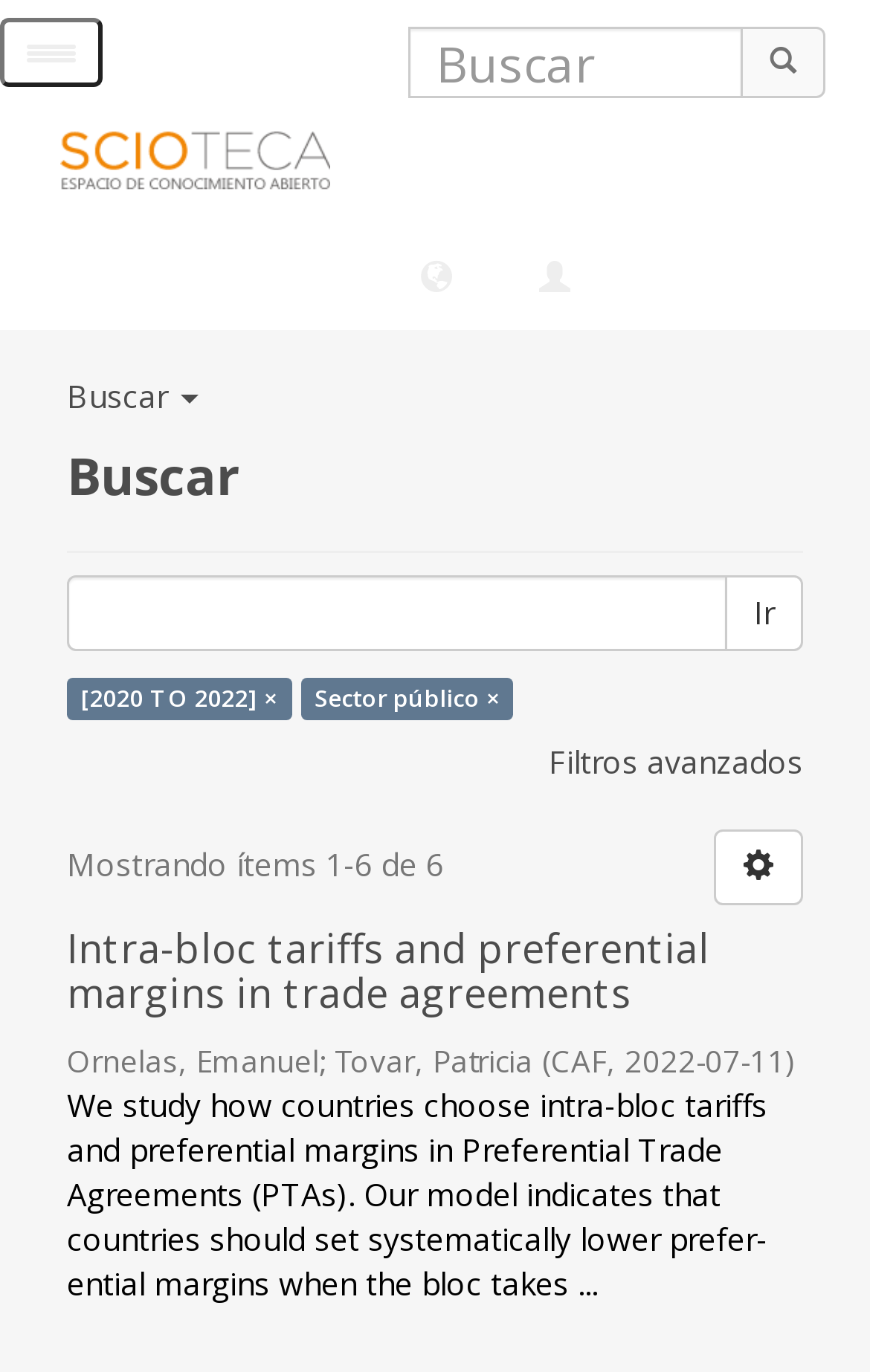How many search results are shown?
Refer to the image and give a detailed answer to the question.

I counted the number of search results shown on the webpage, which is indicated by the text 'Mostrando ítems 1-6 de 6'.